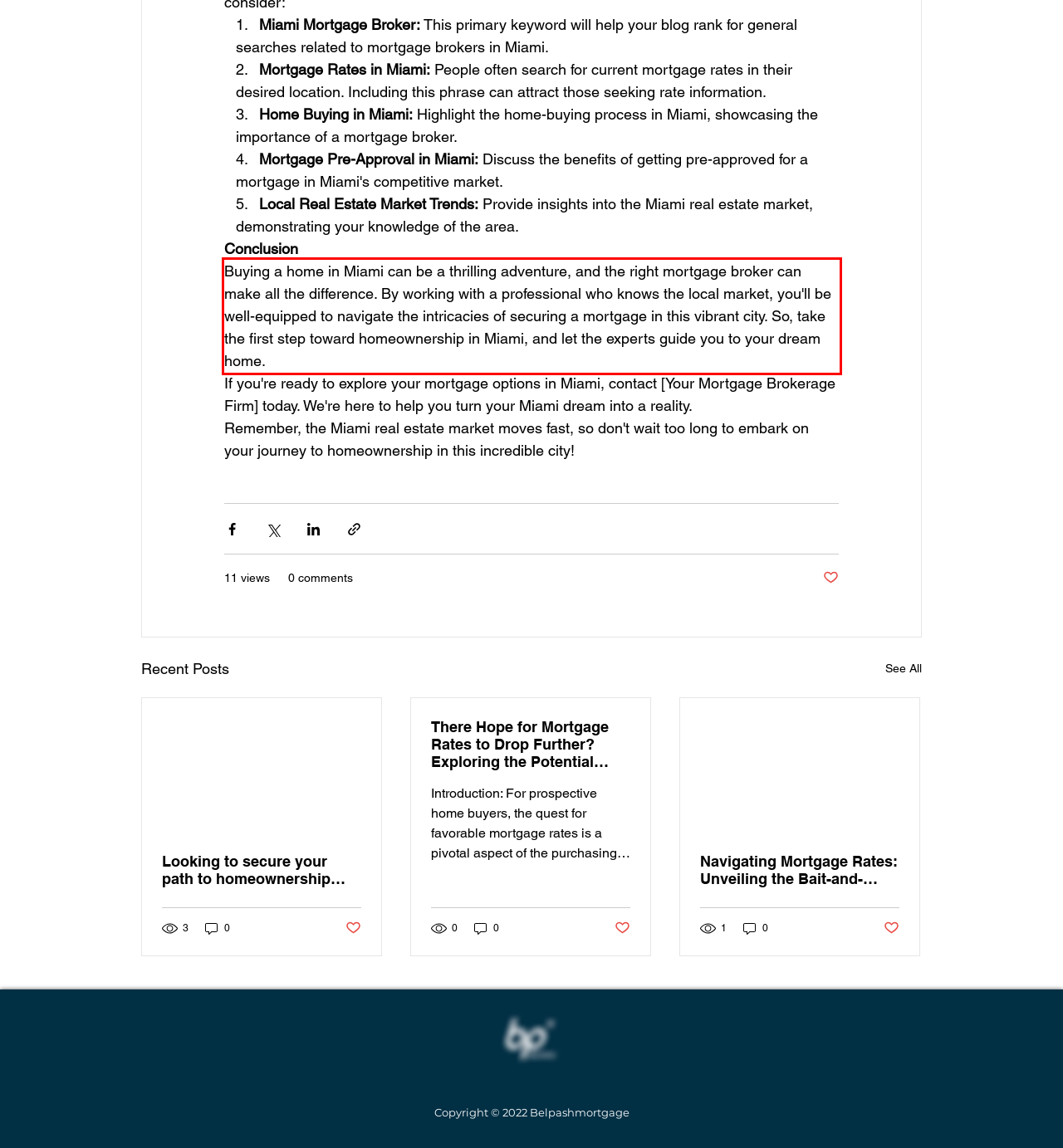Analyze the webpage screenshot and use OCR to recognize the text content in the red bounding box.

Buying a home in Miami can be a thrilling adventure, and the right mortgage broker can make all the difference. By working with a professional who knows the local market, you'll be well-equipped to navigate the intricacies of securing a mortgage in this vibrant city. So, take the first step toward homeownership in Miami, and let the experts guide you to your dream home.